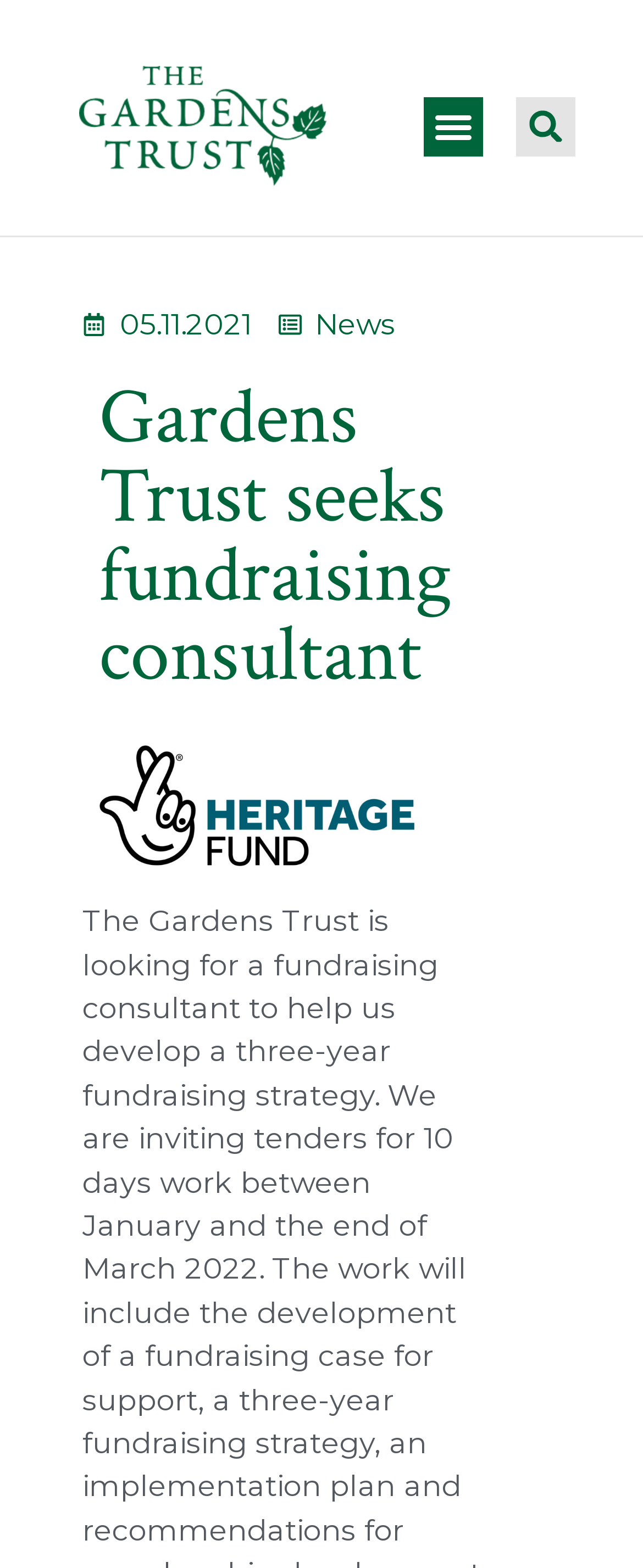What is the date mentioned on the webpage?
Use the screenshot to answer the question with a single word or phrase.

05.11.2021